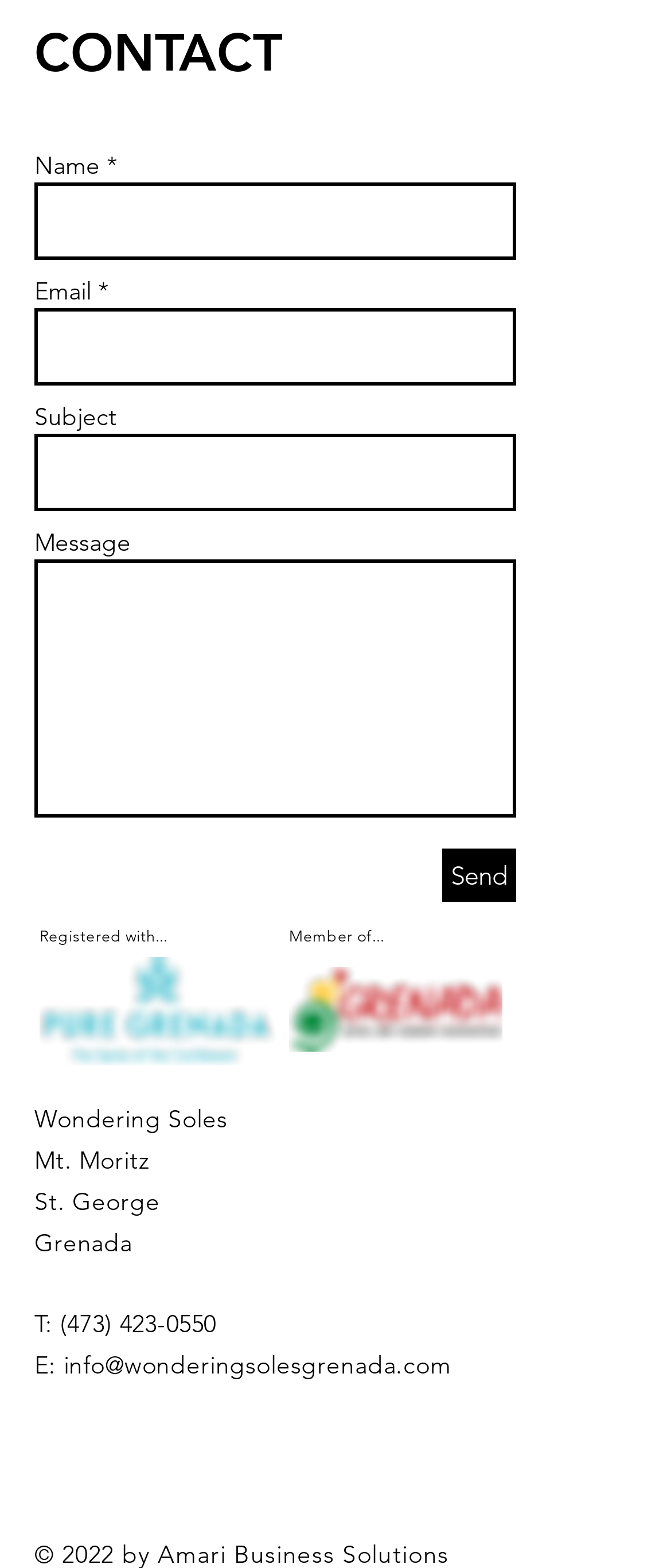How many locations are mentioned?
Give a detailed response to the question by analyzing the screenshot.

The webpage mentions four locations: Mt. Moritz, St. George, Grenada, and Wondering Soles, which suggests that these are locations related to the organization or business.